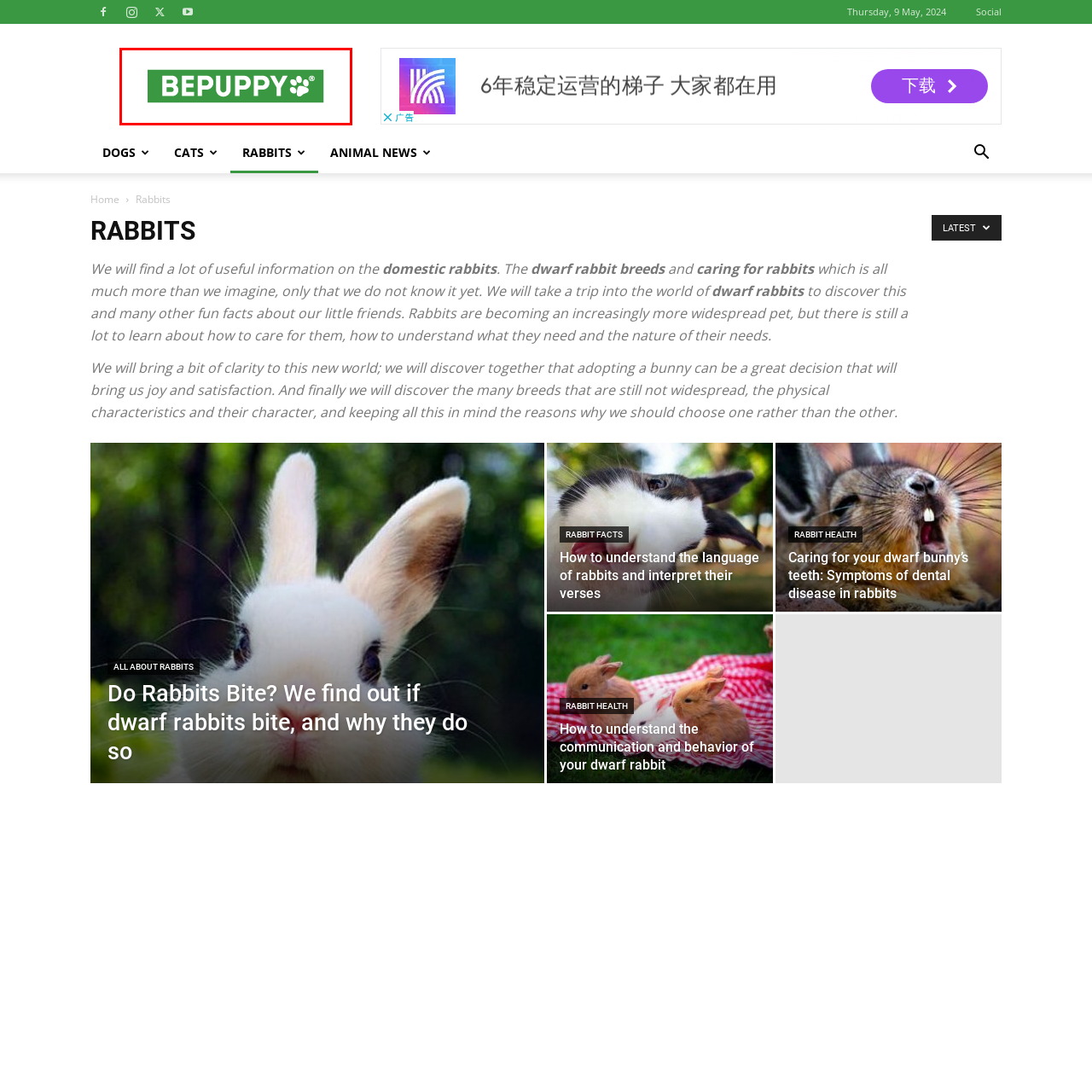What type of animals is the brand focused on?  
Inspect the image within the red boundary and offer a detailed explanation grounded in the visual information present in the image.

The brand's focus on pet care and animal-related content is evident from the logo, which features playful paw prints, emphasizing the connection to pets, particularly dogs, and the webpage's theme of providing information about various pet animals, including rabbits.